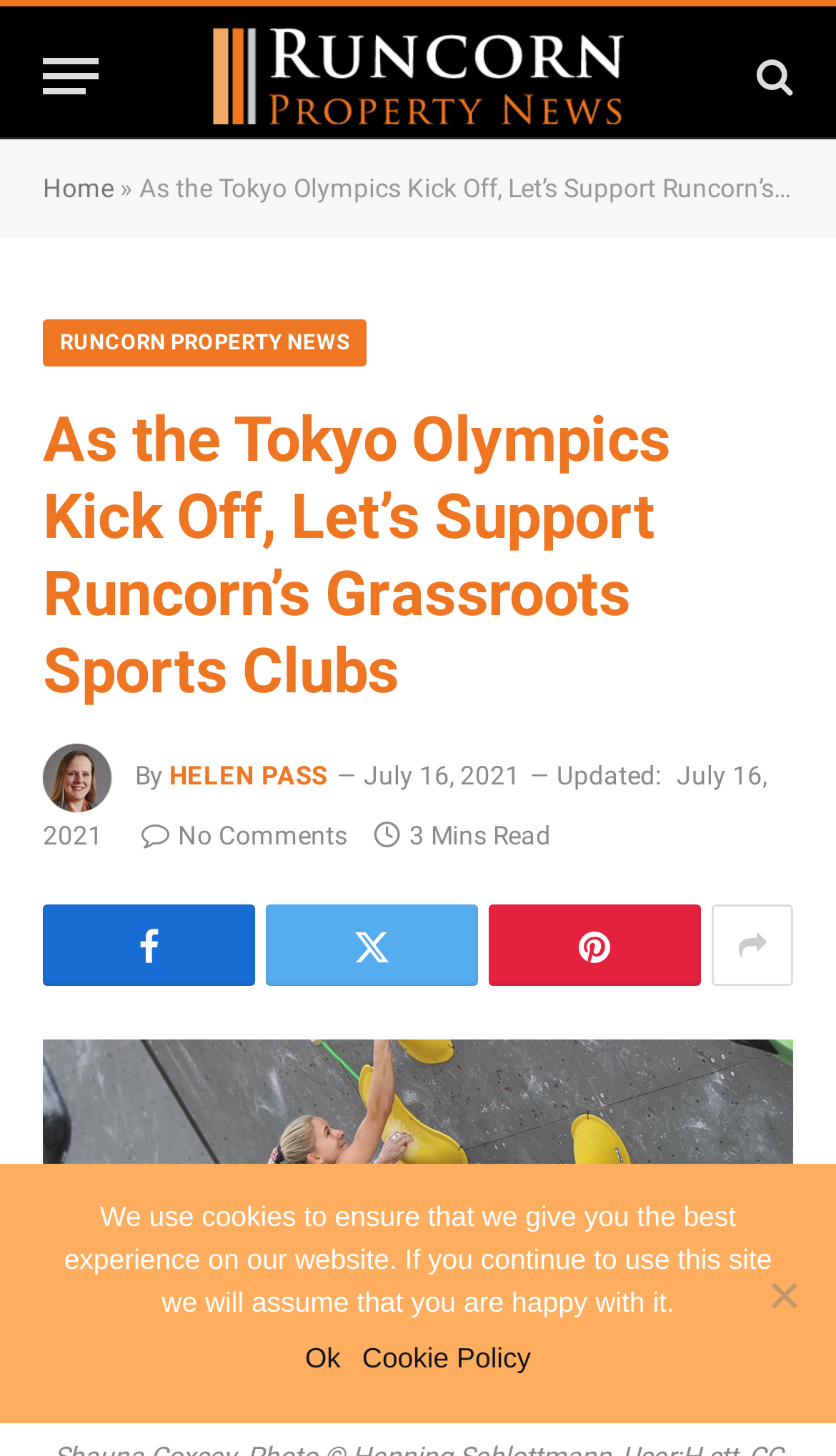What is the date of the article?
Use the information from the screenshot to give a comprehensive response to the question.

The date of the article can be found by looking at the text located below the author's name. The text says 'July 16, 2021', which indicates that the article was published on this date.